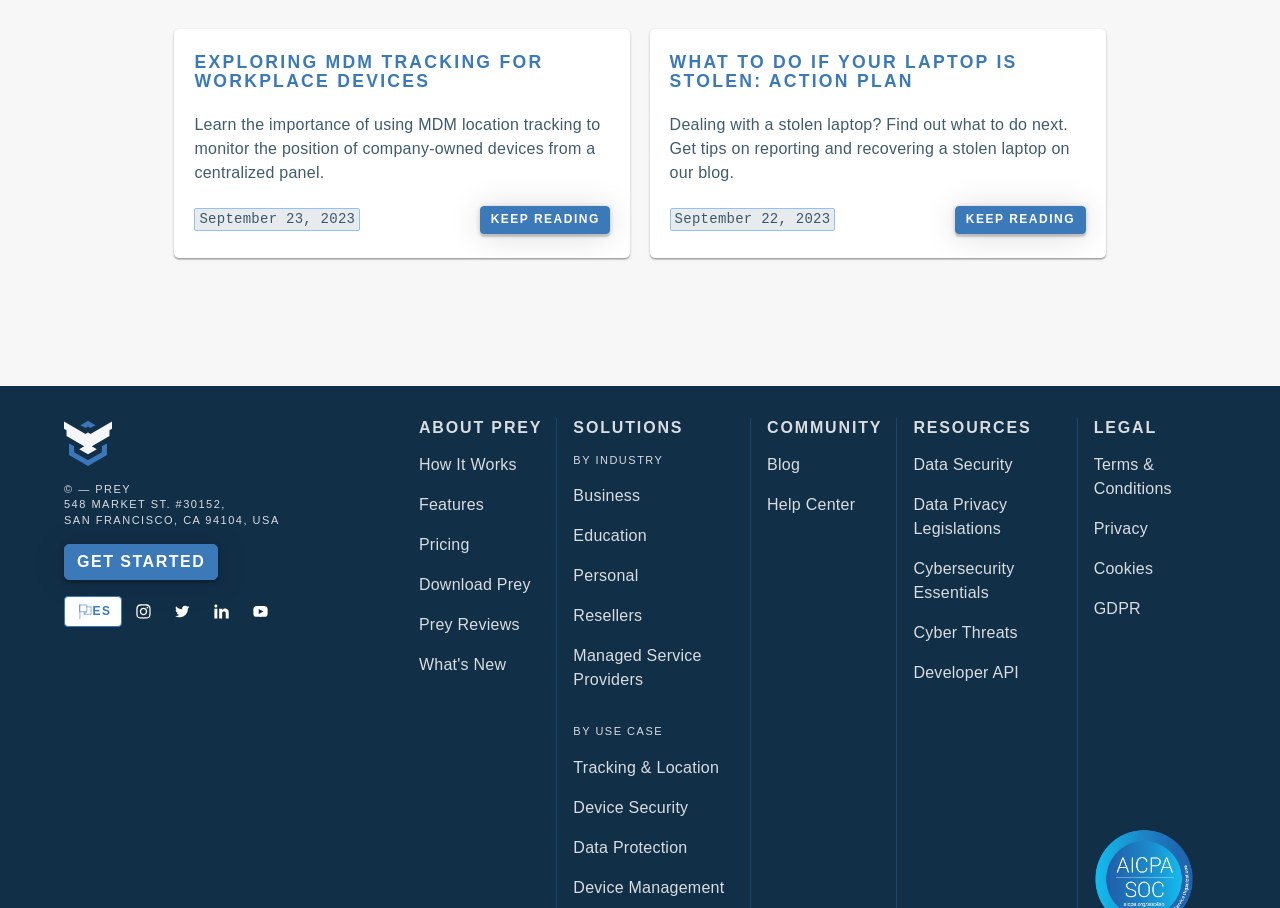Please reply to the following question with a single word or a short phrase:
Where is Prey located?

San Francisco, CA 94104, USA